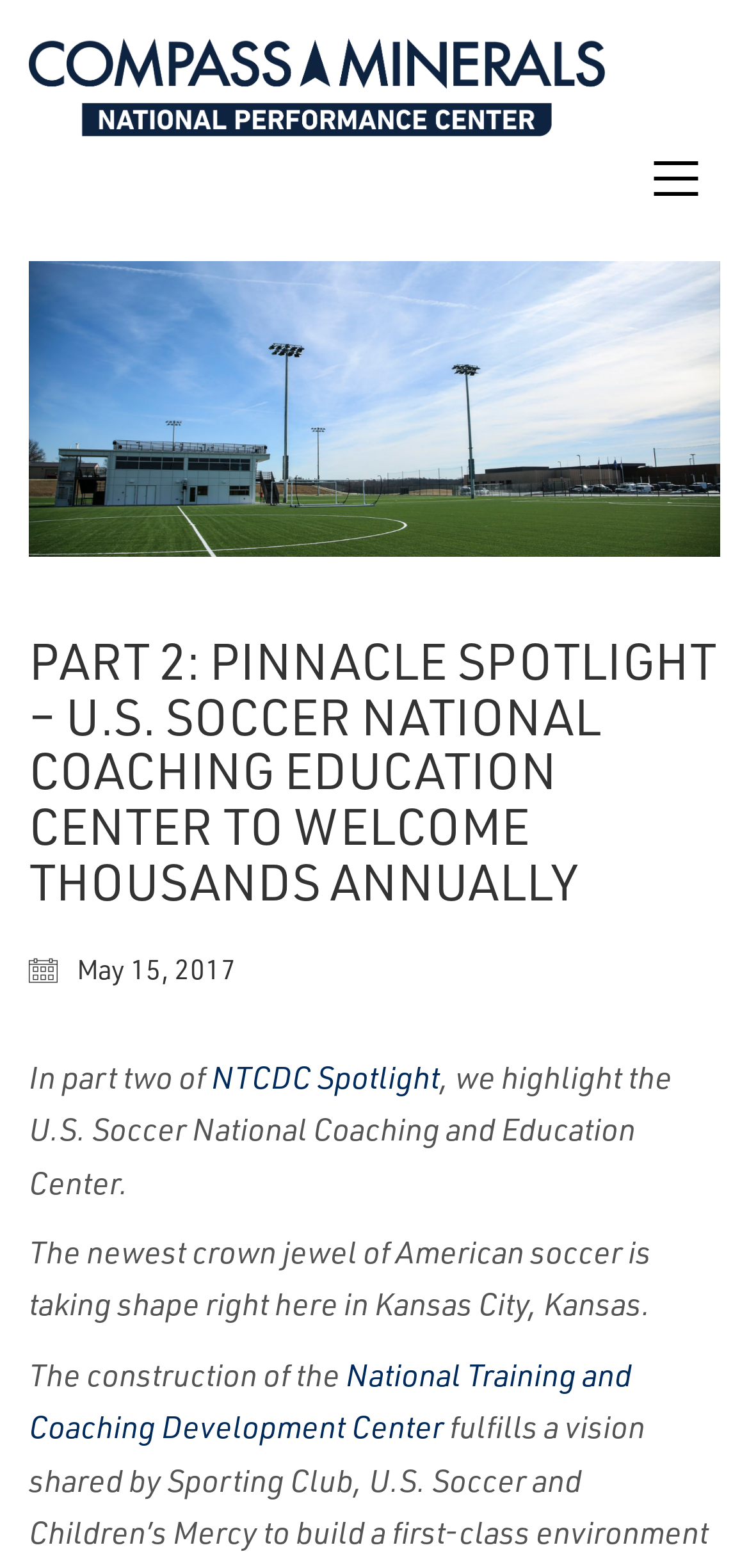What is the name of the center being highlighted?
Based on the image, provide your answer in one word or phrase.

U.S. Soccer National Coaching and Education Center